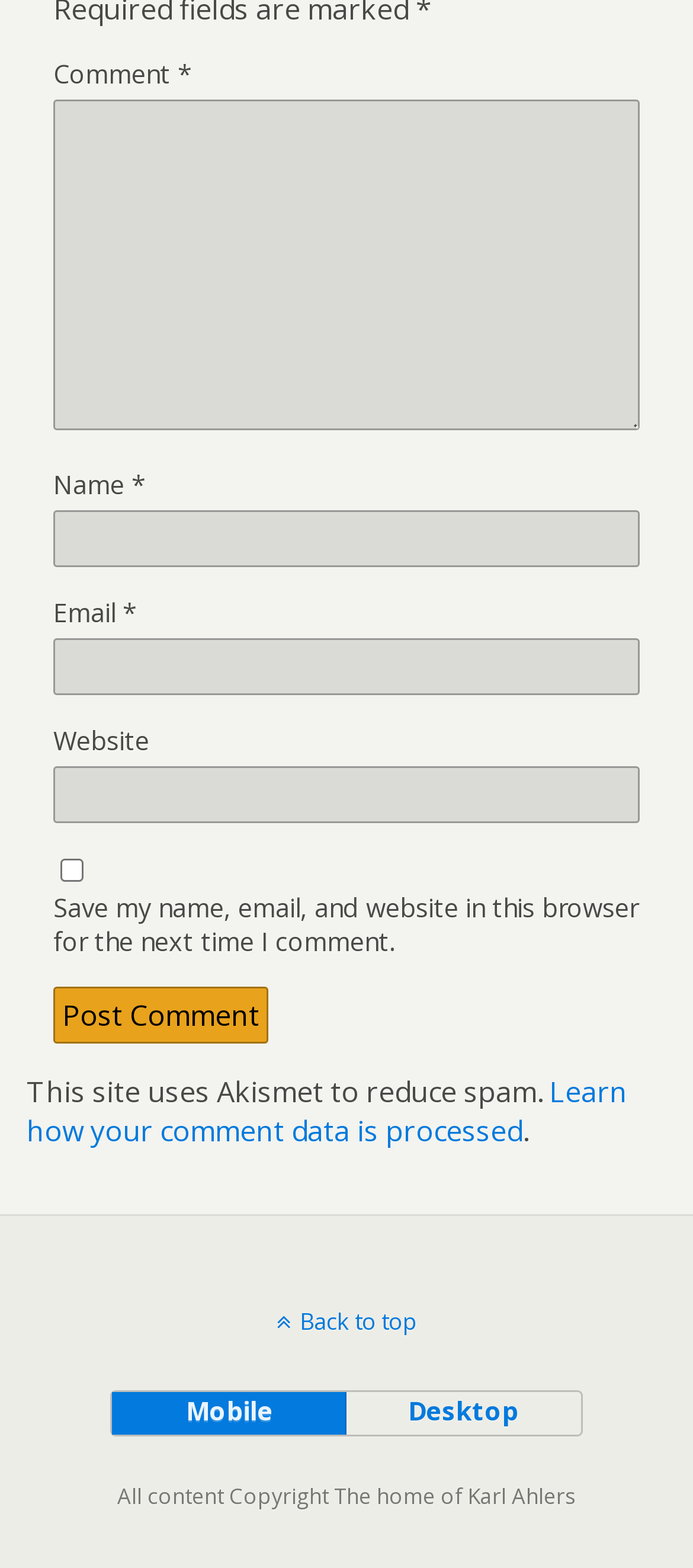Answer the following in one word or a short phrase: 
What is the name of the copyright holder?

Karl Ahlers